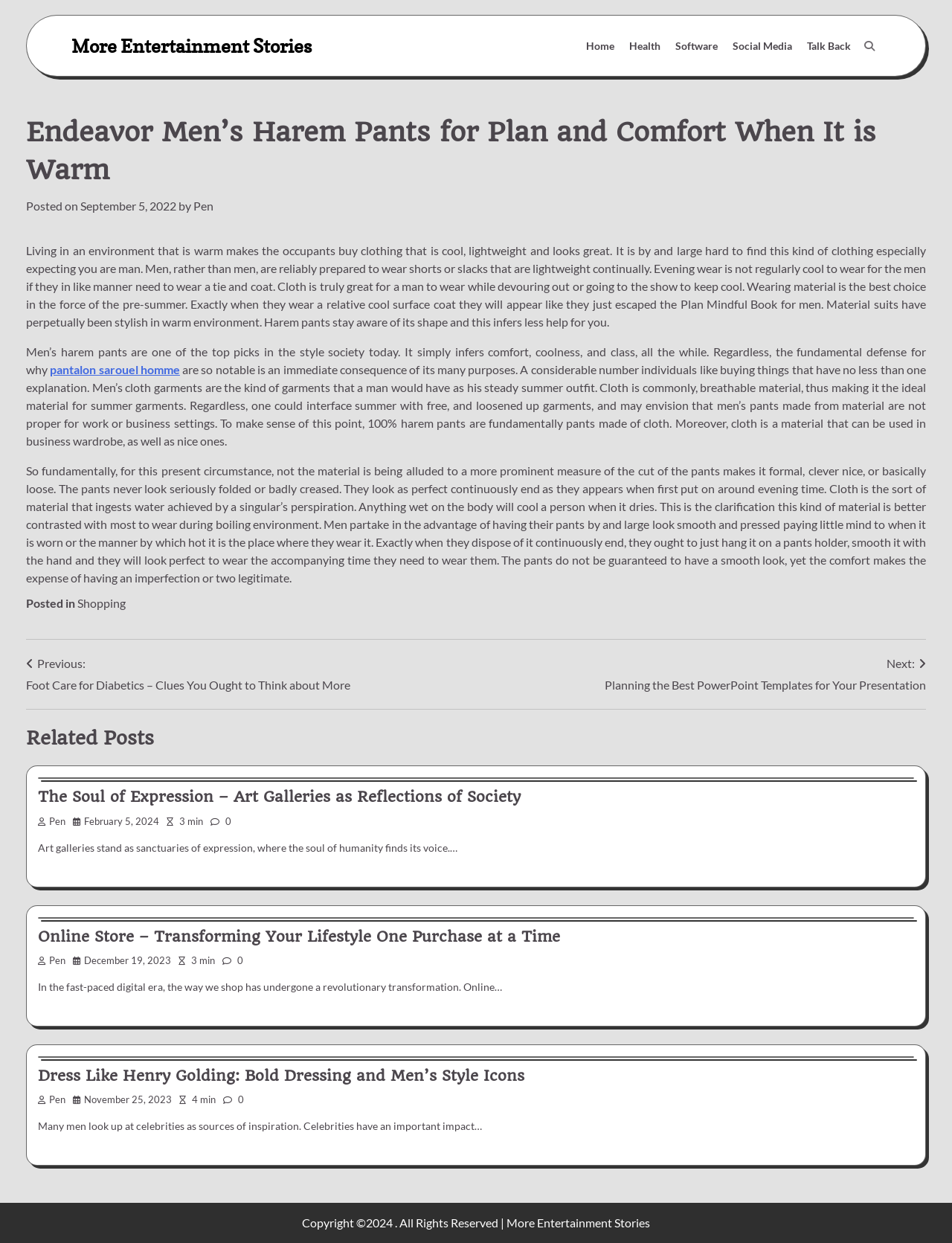Determine the coordinates of the bounding box for the clickable area needed to execute this instruction: "Read 'Endeavor Men’s Harem Pants for Plan and Comfort When It is Warm'".

[0.027, 0.092, 0.973, 0.152]